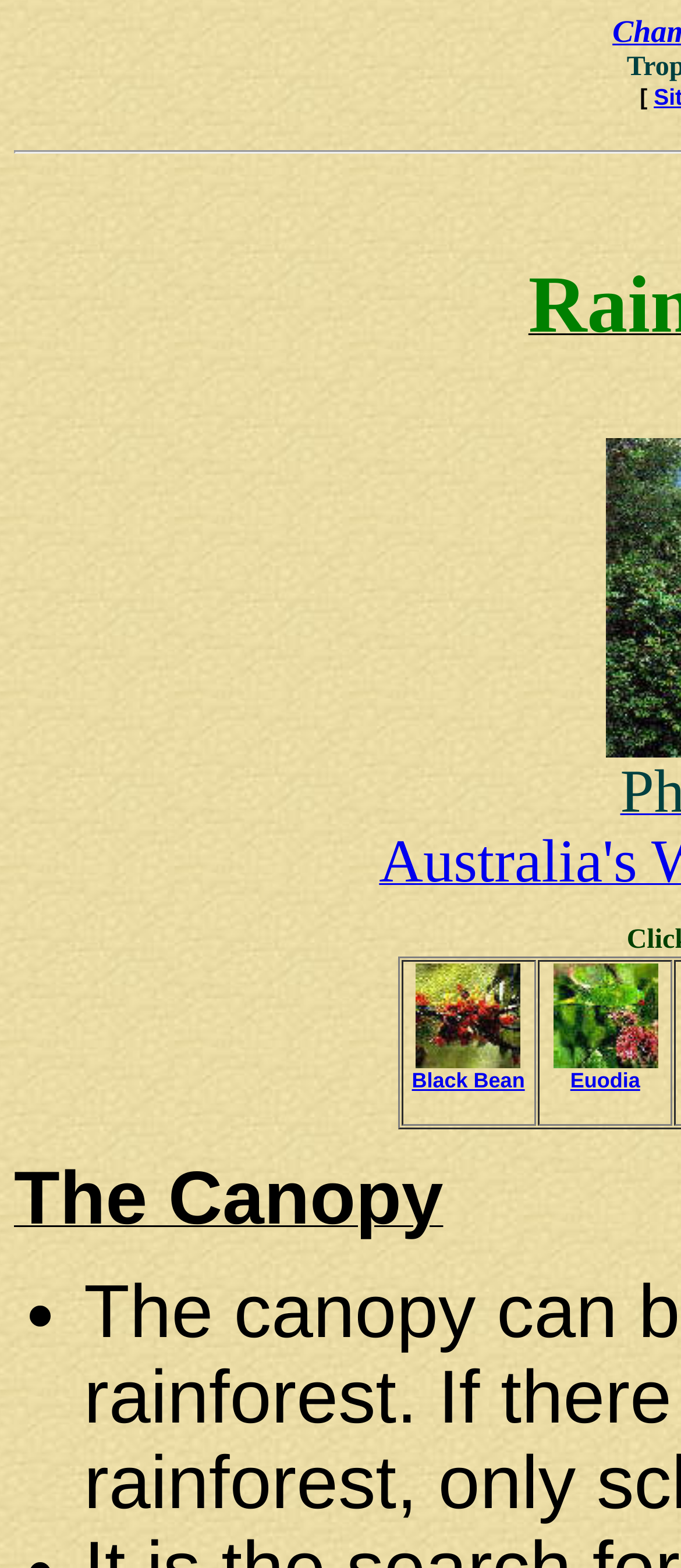Describe all the visual and textual components of the webpage comprehensively.

The webpage is about the Rainforest Canopy, specifically focusing on Tropical Rainforest in North Queensland, Australia. At the top, there is a title "! Rainforest Canopy! Tropical Rainforest, North Queensland Australia" which is prominently displayed.

Below the title, there is a table with two columns. The left column contains a single cell with a small bracket symbol. The right column is divided into two grid cells, each containing a link with a corresponding image. The first link is labeled "Black Bean Black Bean" and has an image of a black bean plant. The second link is labeled "Euodia Euodia" and has an image of an Euodia plant. These links and images are positioned side by side, with the black bean link on the left and the Euodia link on the right.

Further down the page, there is a heading "The Canopy" which is centered. Below this heading, there is a list with a single item, indicated by a bullet point. The list item is not labeled, but it is positioned below the "The Canopy" heading.